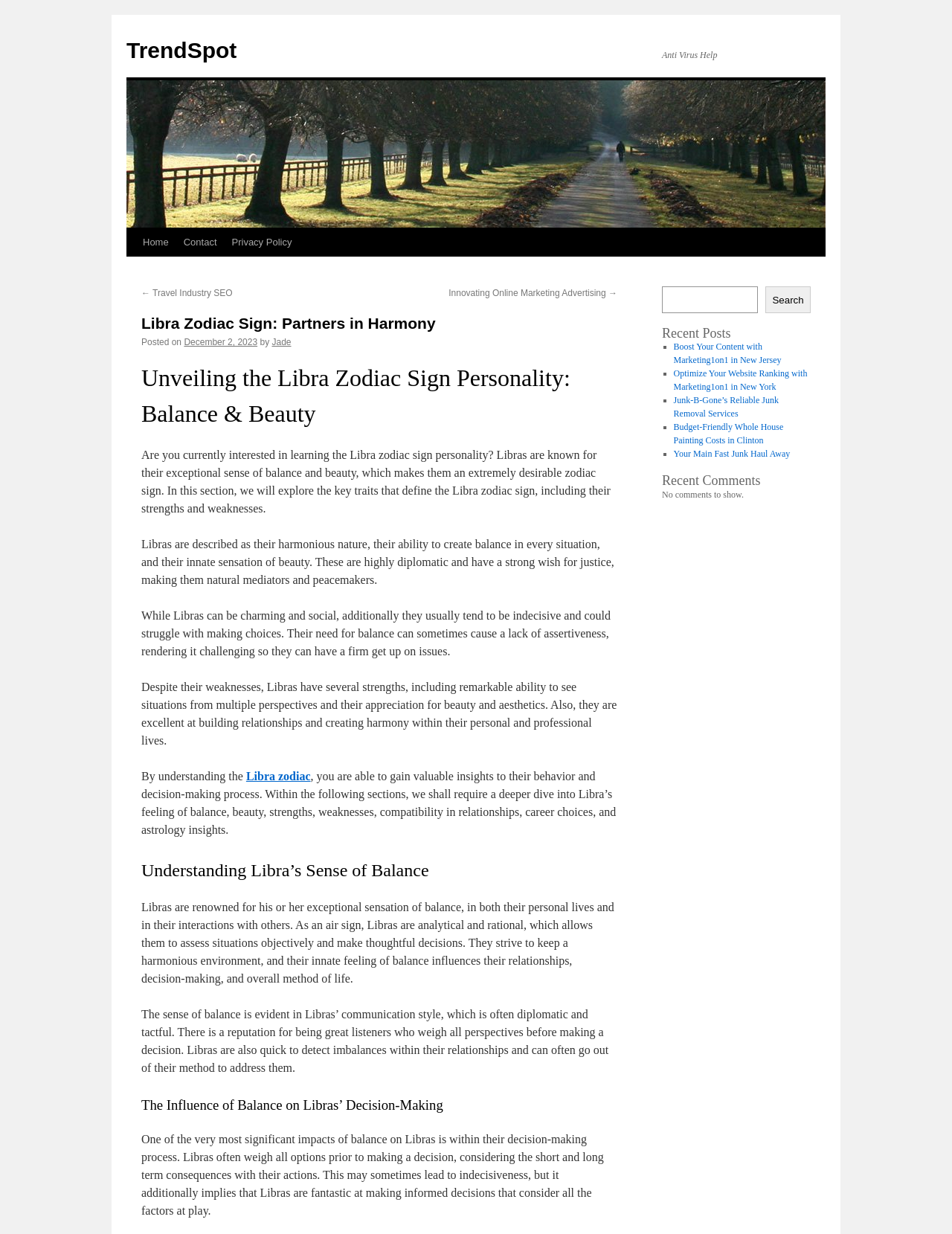What is the purpose of the search box?
Please answer the question with a detailed and comprehensive explanation.

The search box is located in the top-right corner of the webpage, and its purpose is to allow users to search for specific content within the website, as indicated by the 'Search' button next to the search box.